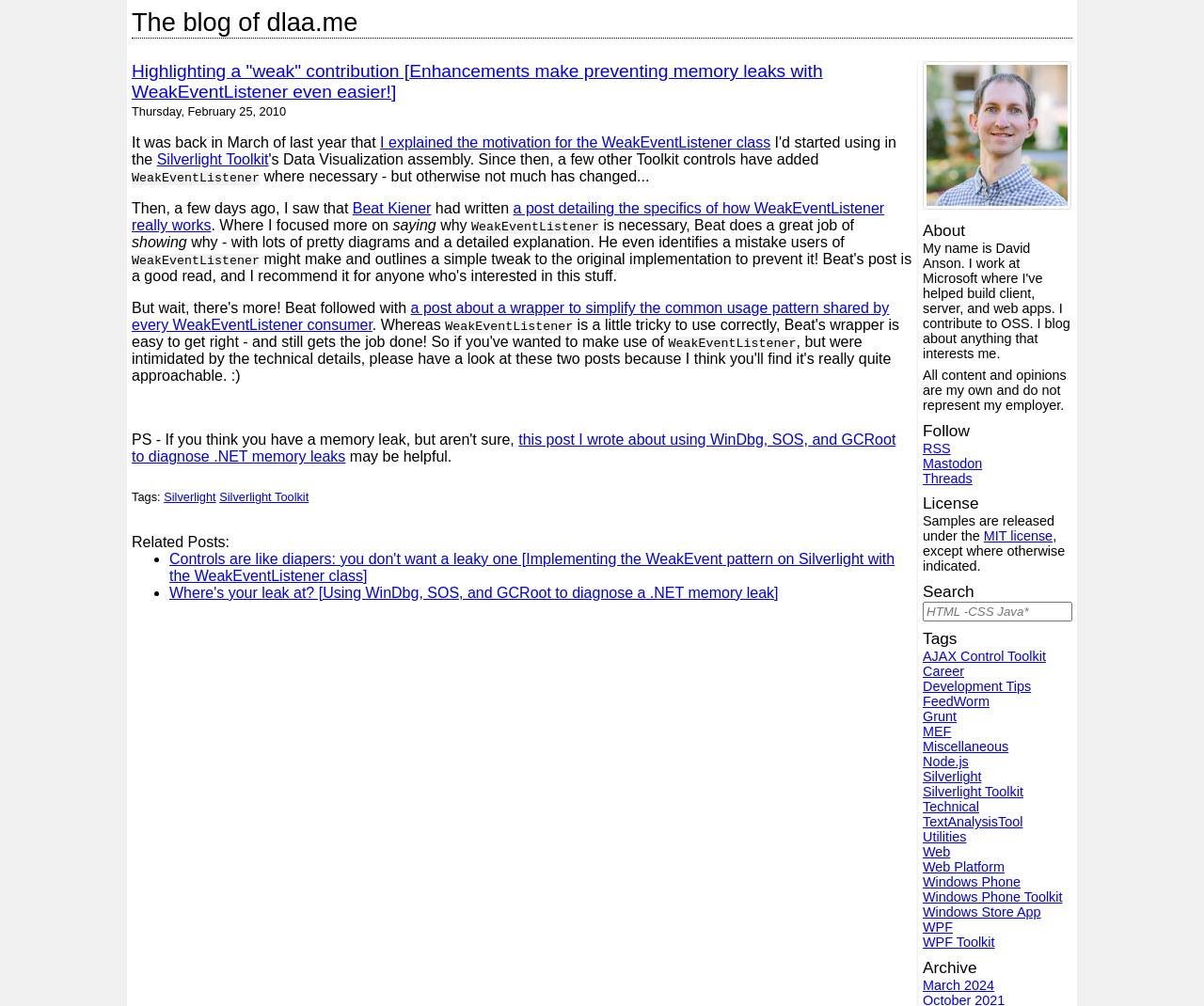How many related posts are there?
Based on the image, provide a one-word or brief-phrase response.

2